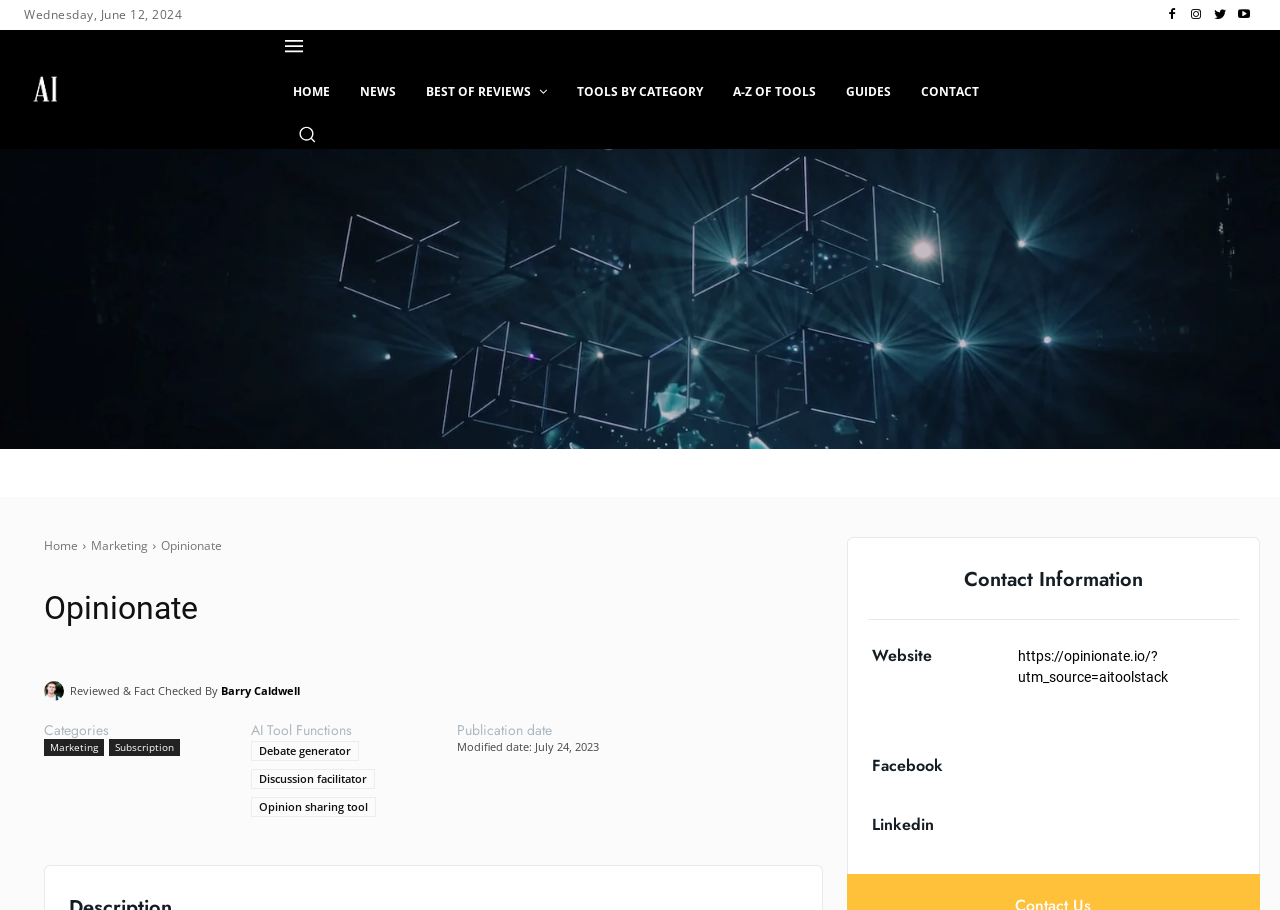Identify the bounding box coordinates of the region that should be clicked to execute the following instruction: "Search using the search button".

[0.233, 0.137, 0.247, 0.157]